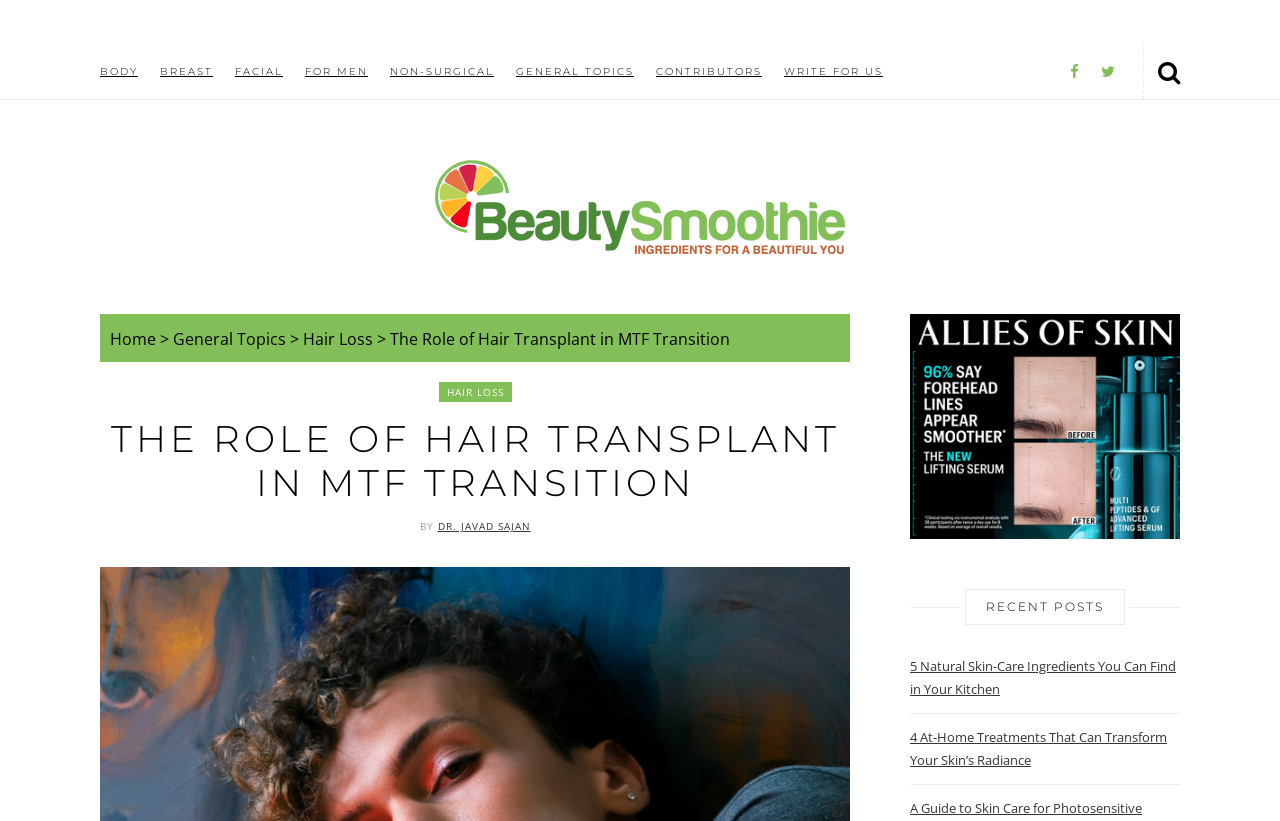Provide a single word or phrase to answer the given question: 
What is the purpose of the links at the top of the webpage?

Navigation